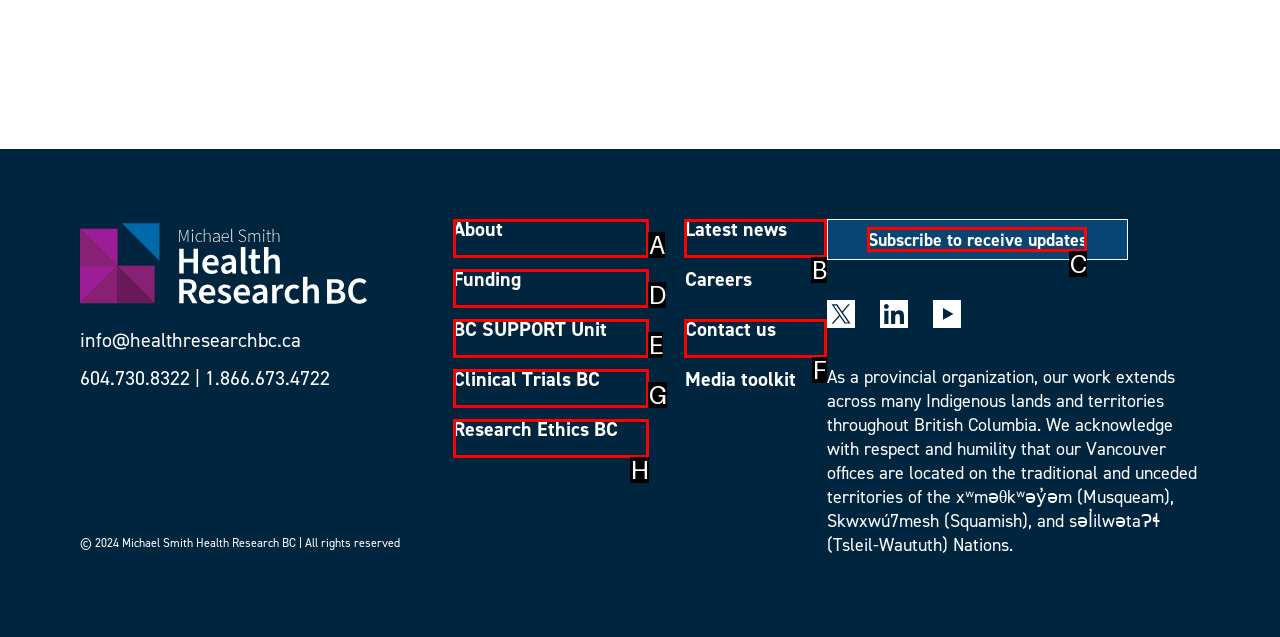Choose the HTML element that best fits the given description: Subscribe to receive updates. Answer by stating the letter of the option.

C